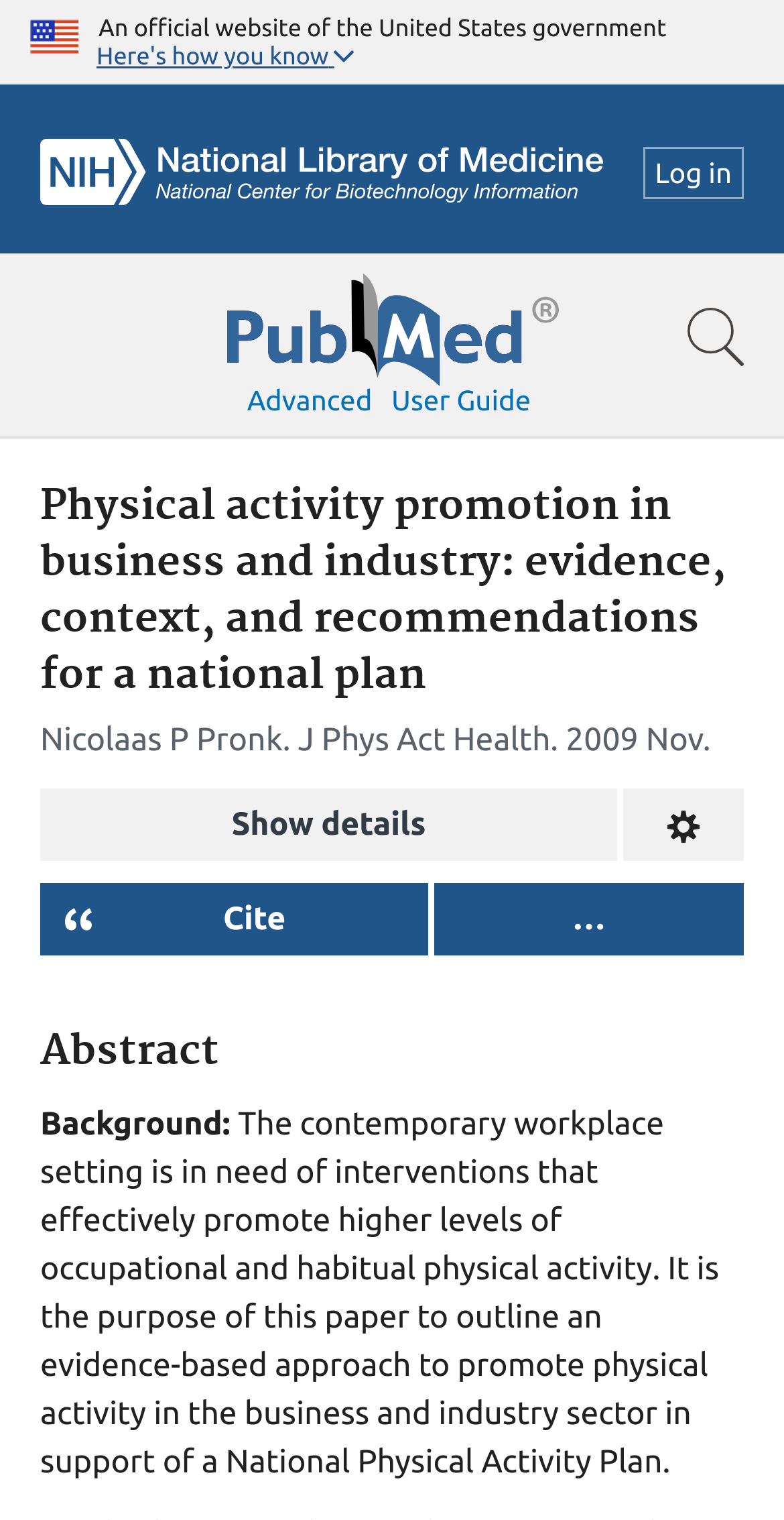Can you specify the bounding box coordinates of the area that needs to be clicked to fulfill the following instruction: "Cite the article"?

[0.285, 0.592, 0.364, 0.616]